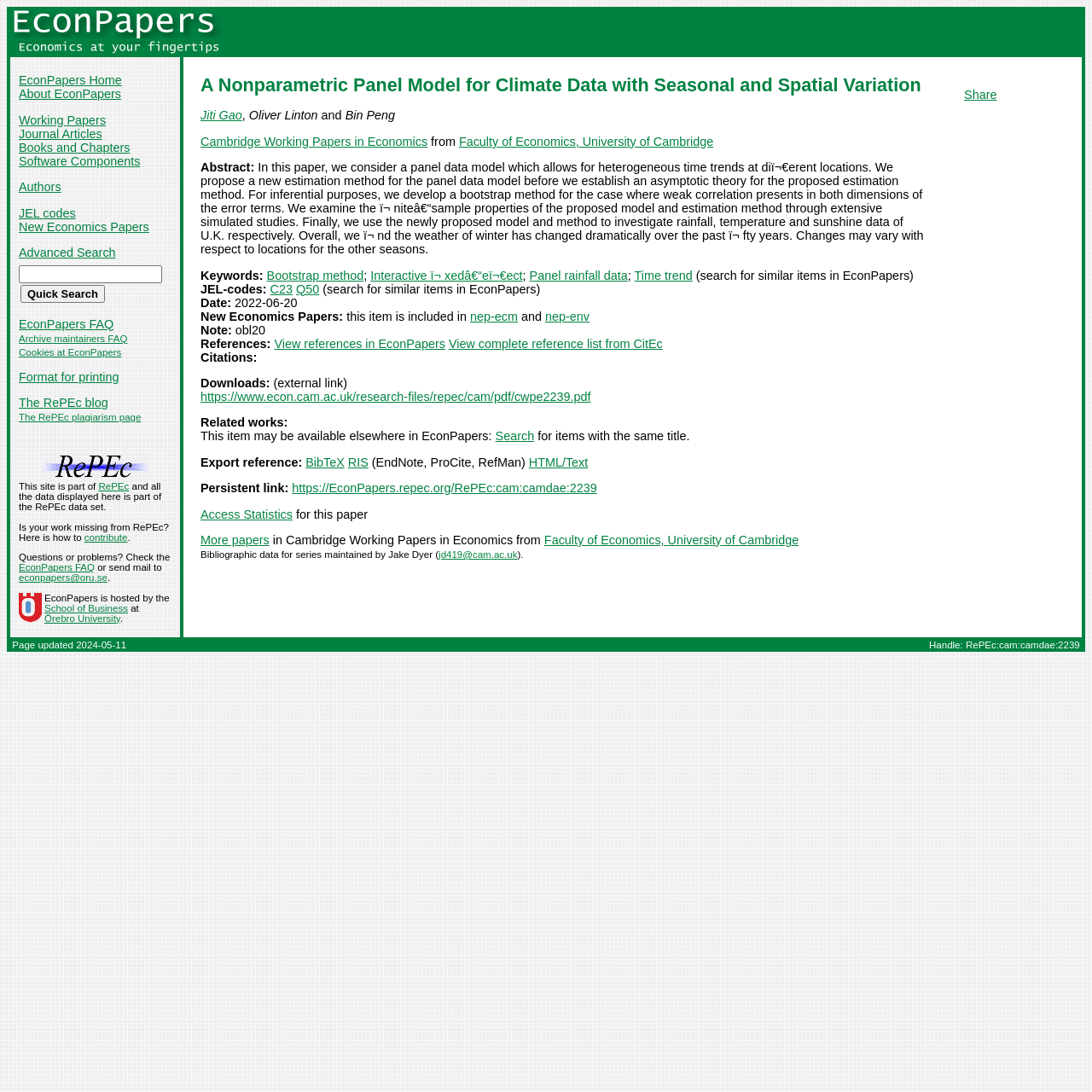Construct a comprehensive description capturing every detail on the webpage.

This webpage is about a research paper titled "A Nonparametric Panel Model for Climate Data with Seasonal and Spatial Variation" by Jiti Gao, Oliver Linton, and Bin Peng. The paper is part of the Cambridge Working Papers in Economics series from the Faculty of Economics, University of Cambridge.

At the top of the page, there is a header section with a logo and a navigation menu. Below the header, there is a section with the title of the paper, the authors' names, and a brief abstract summarizing the paper's content. The abstract explains that the paper proposes a new estimation method for a panel data model that allows for heterogeneous time trends at different locations, and applies this method to investigate rainfall, temperature, and sunshine data in the UK.

The main content of the page is divided into several sections. The first section provides information about the paper, including keywords, JEL codes, and a date. The second section lists the authors and their affiliations. The third section provides a link to download the paper in PDF format.

The page also includes a section with links to related works, including references, citations, and downloads. There is also a section with export options for the reference, including BibTeX, RIS, and HTML/Text formats.

On the right side of the page, there is a sidebar with links to various sections of the EconPapers website, including the homepage, about page, working papers, journal articles, and more. There is also a search box and a link to the RePEc blog.

Overall, the webpage is well-organized and easy to navigate, with clear headings and concise summaries of the paper's content.